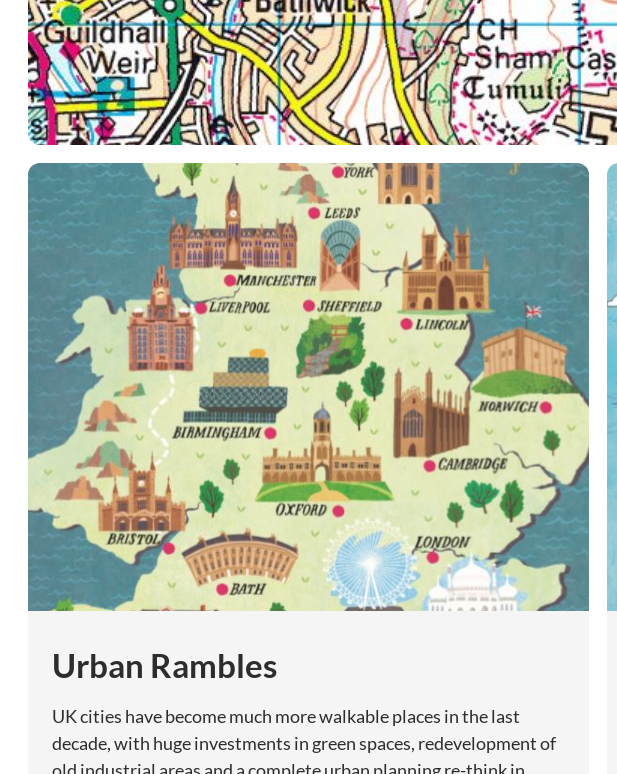Refer to the image and answer the question with as much detail as possible: What type of architecture is represented in Cambridge and Oxford?

The caption states that each city is represented with an illustrated building, showcasing its unique character, and specifically mentions that Cambridge and Oxford are represented with university-style architecture.